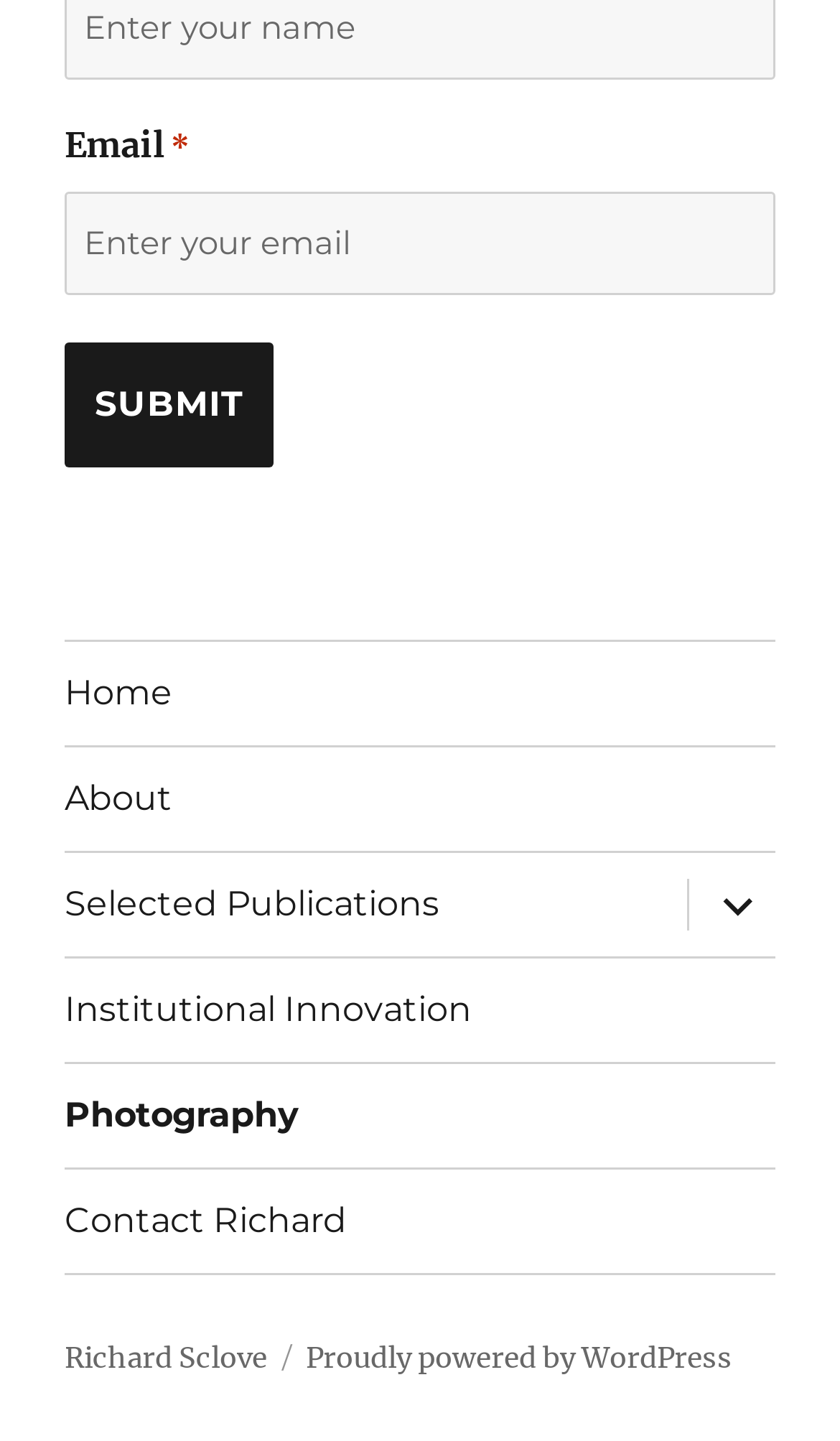What is the platform that powers the website?
Refer to the image and provide a one-word or short phrase answer.

WordPress